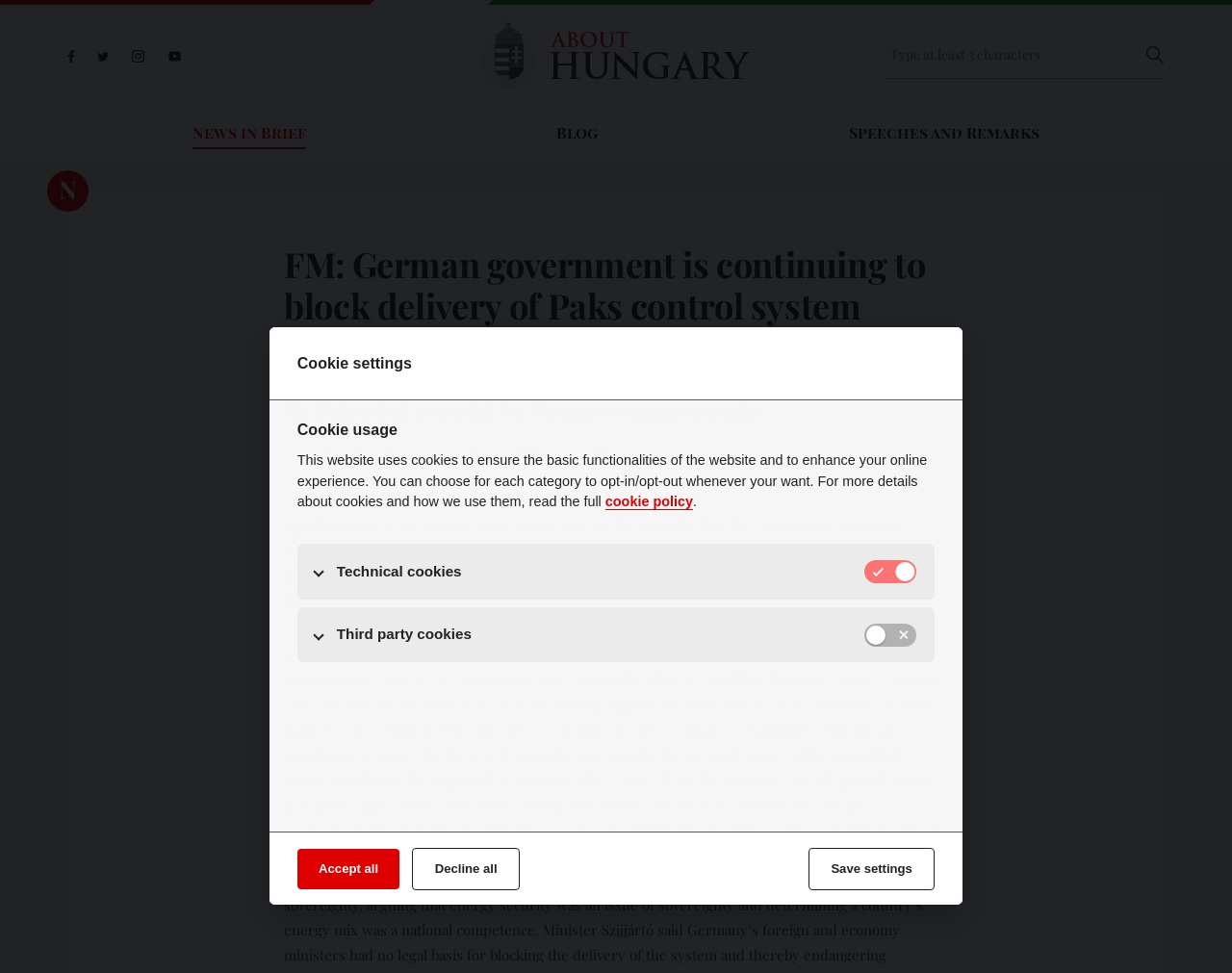Given the element description: "placeholder="Type at least 3 characters"", predict the bounding box coordinates of the UI element it refers to, using four float numbers between 0 and 1, i.e., [left, top, right, bottom].

[0.719, 0.032, 0.945, 0.081]